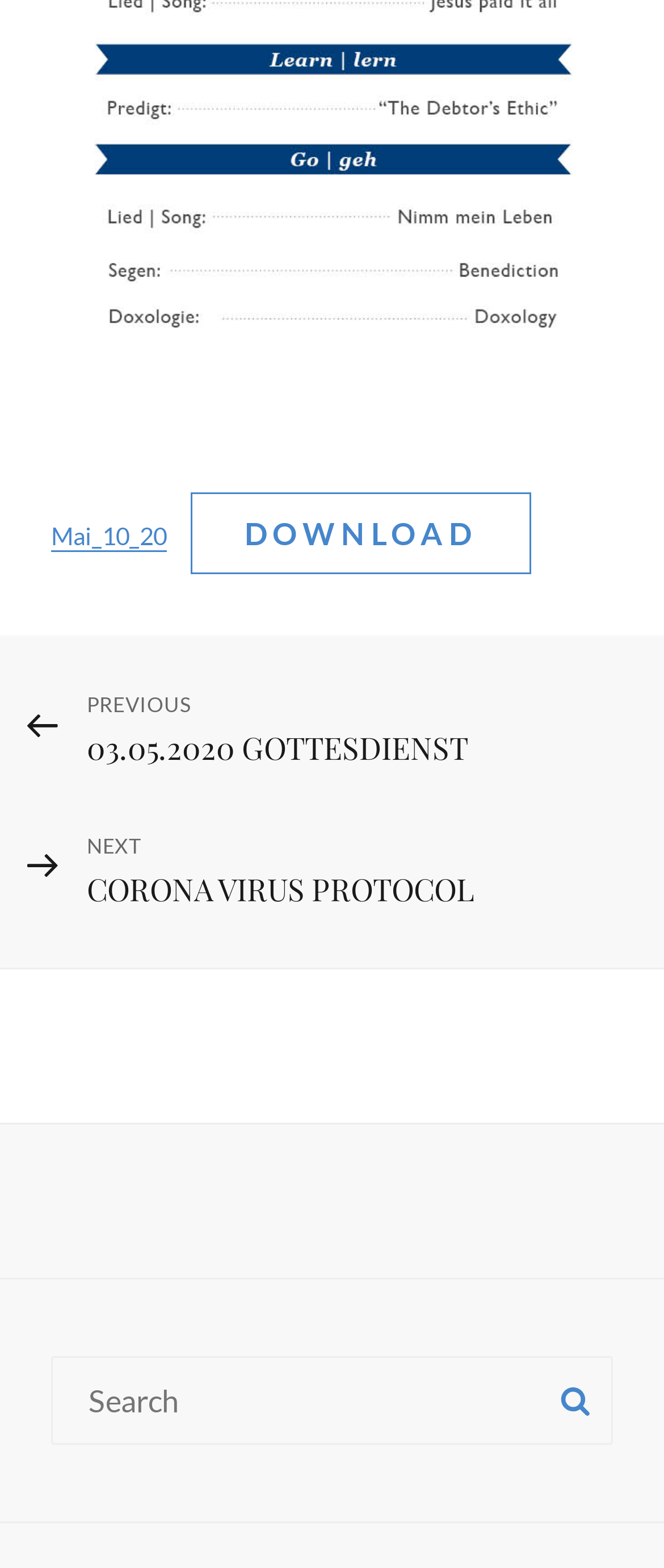Determine the bounding box for the described HTML element: "parent_node: Search for: name="s" placeholder="Search"". Ensure the coordinates are four float numbers between 0 and 1 in the format [left, top, right, bottom].

[0.077, 0.865, 0.923, 0.922]